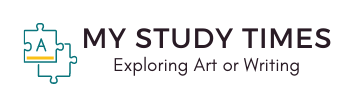What is the focus of the platform 'My Study Times'?
Can you provide a detailed and comprehensive answer to the question?

The tagline 'Exploring Art or Writing' below the logo suggests that the platform 'My Study Times' is dedicated to enhancing skills in both artistic and written forms, indicating a focus on creative expression and scholarly pursuits.